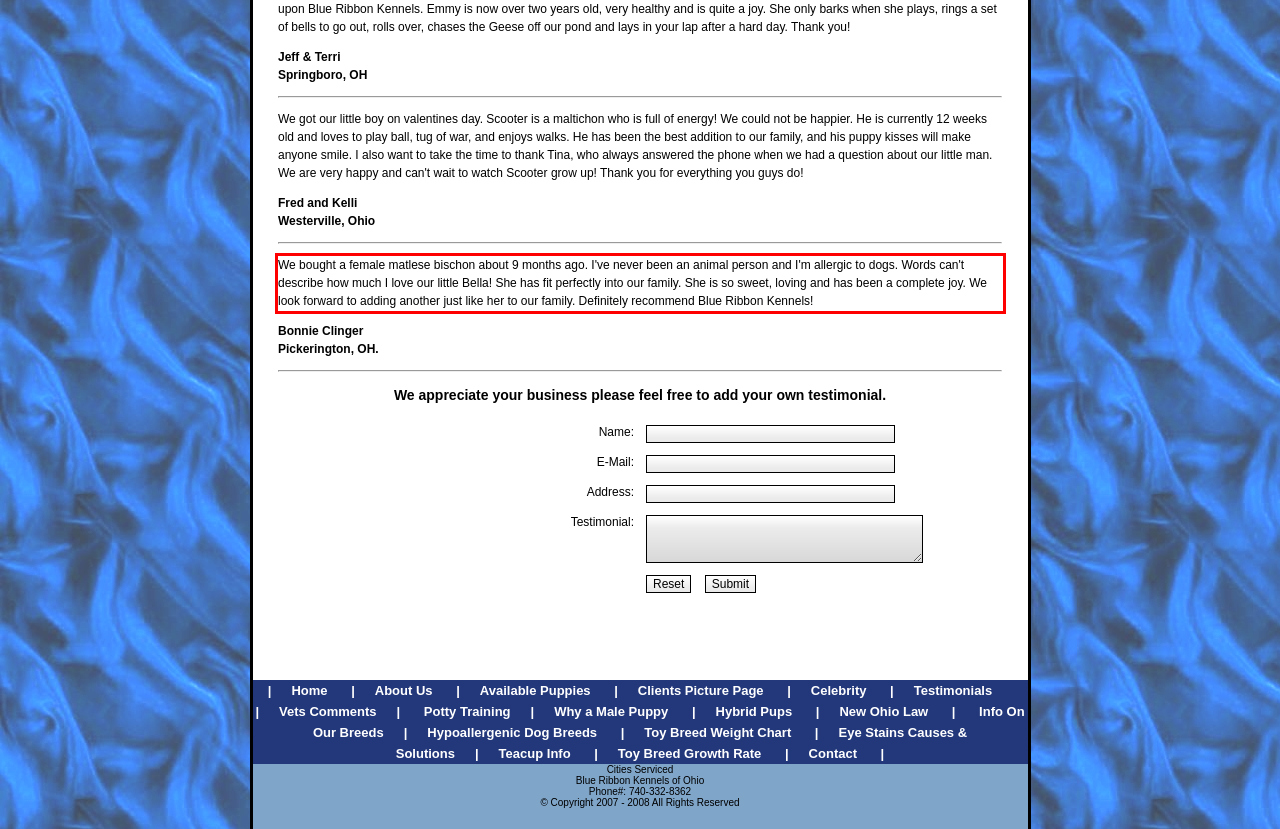Analyze the screenshot of the webpage that features a red bounding box and recognize the text content enclosed within this red bounding box.

We bought a female matlese bischon about 9 months ago. I've never been an animal person and I'm allergic to dogs. Words can't describe how much I love our little Bella! She has fit perfectly into our family. She is so sweet, loving and has been a complete joy. We look forward to adding another just like her to our family. Definitely recommend Blue Ribbon Kennels!